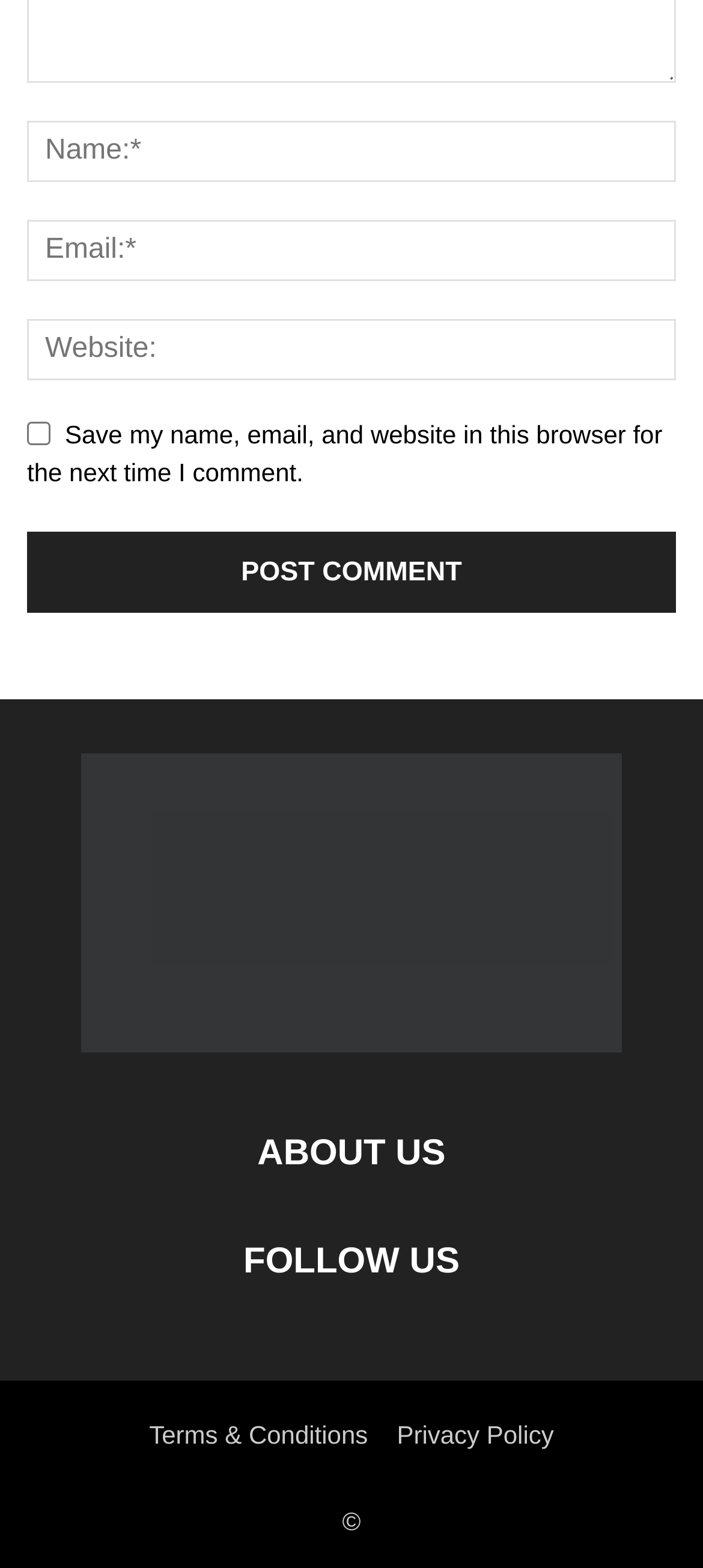Find the bounding box coordinates of the clickable area that will achieve the following instruction: "Check the save my information checkbox".

[0.038, 0.269, 0.072, 0.284]